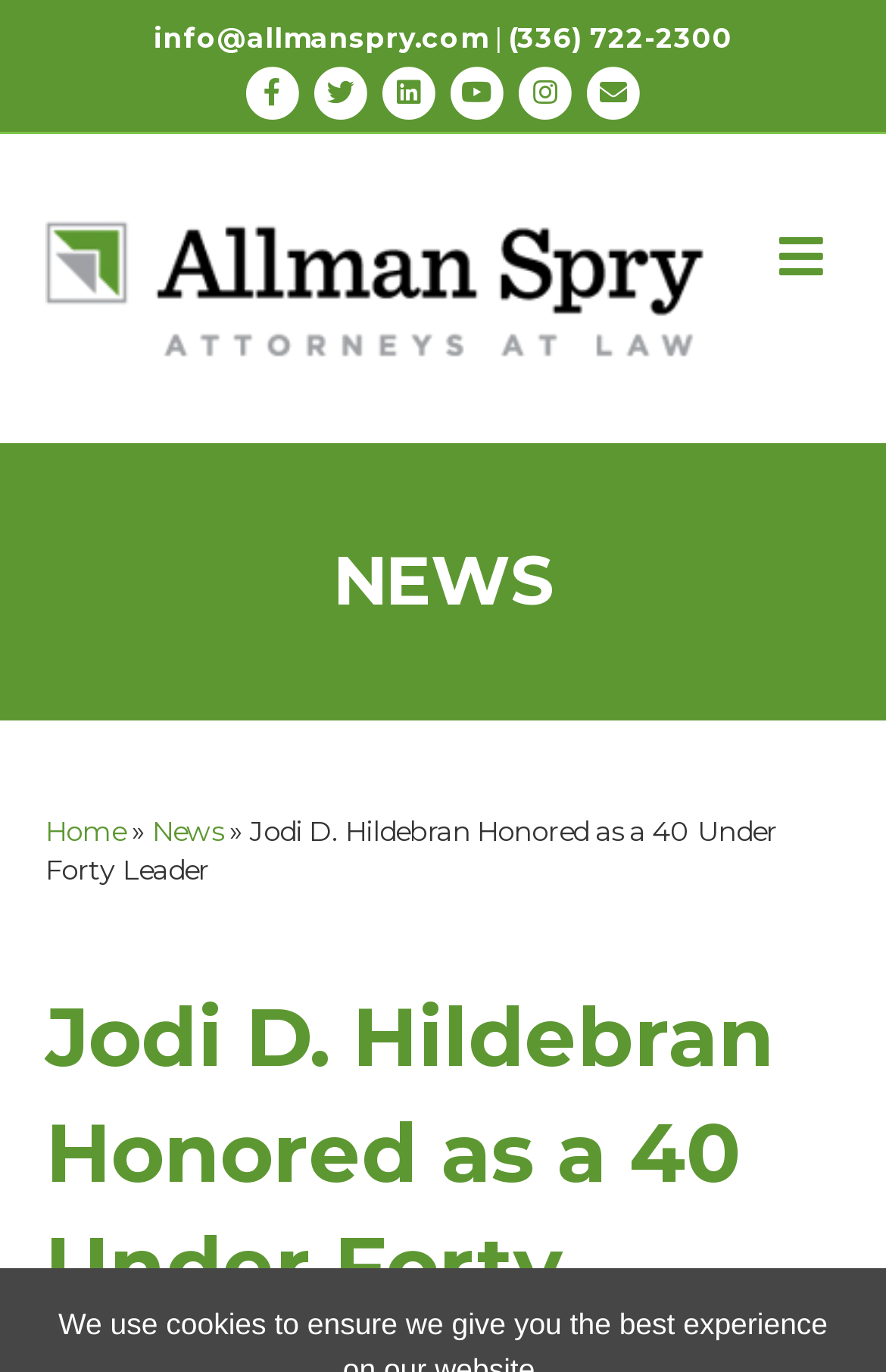Locate the bounding box coordinates of the clickable region to complete the following instruction: "Read news."

[0.051, 0.389, 0.949, 0.458]